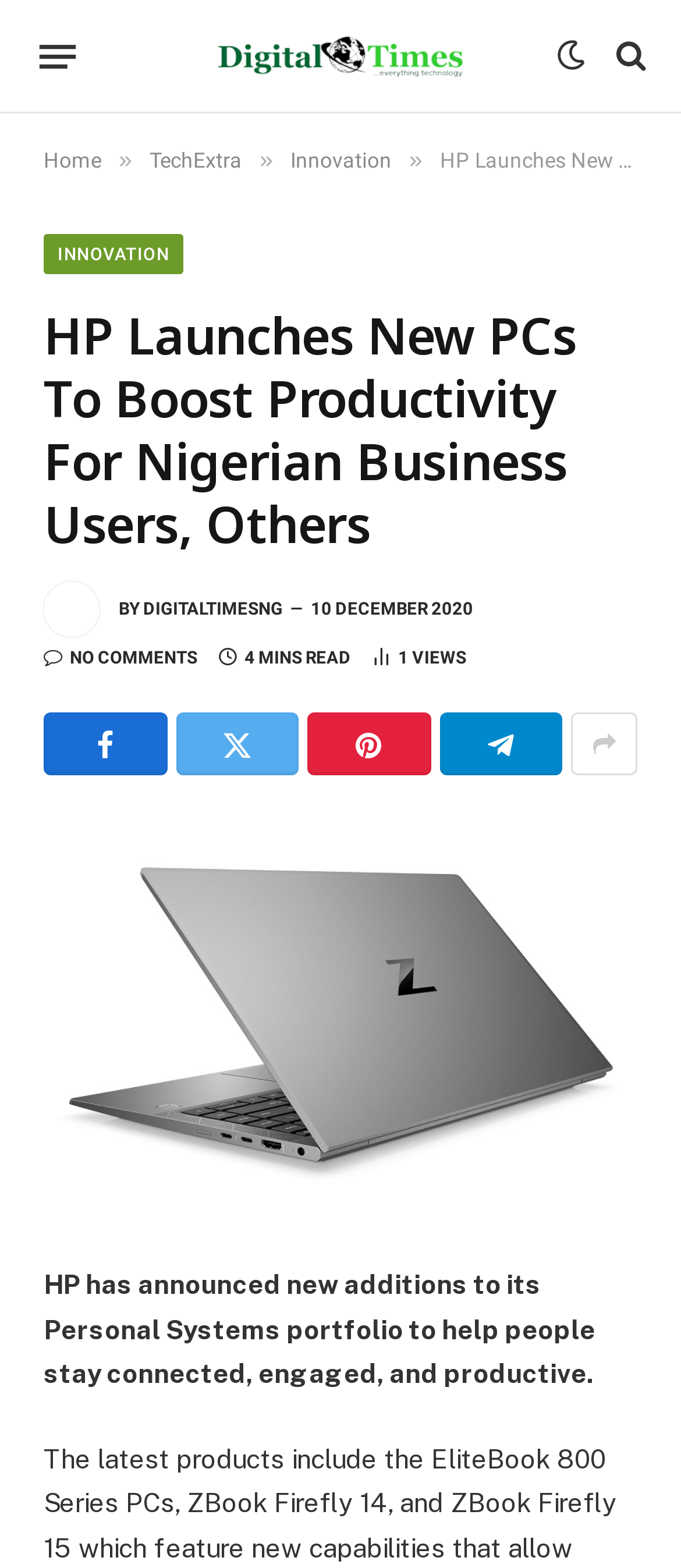What is the purpose of HP's new additions to its Personal Systems portfolio?
Please look at the screenshot and answer in one word or a short phrase.

To help people stay connected, engaged, and productive